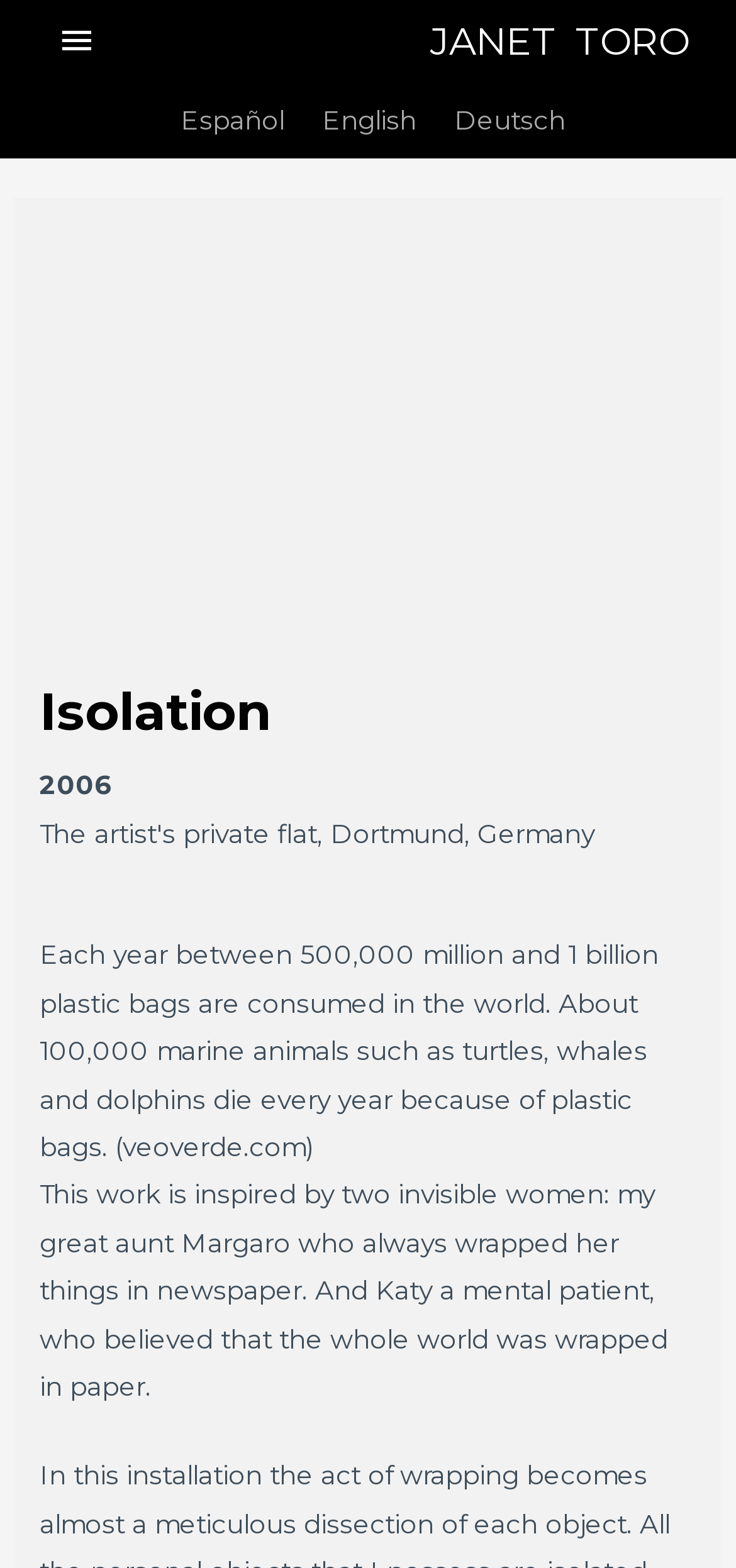Offer a meticulous description of the webpage's structure and content.

The webpage is about the theme of plastic bags and their impact on the environment. At the top left corner, there is a main menu button labeled "Main Menu". To the right of the main menu button, there are three language options: "Español", "English", and "Deutsch". 

Below the language options, there is a header section with a heading "Isolation" in the center. Below the heading, there is a year "2006" displayed. 

The main content of the webpage is divided into two paragraphs. The first paragraph states that between 500,000 million and 1 billion plastic bags are consumed in the world each year, resulting in the death of around 100,000 marine animals such as turtles, whales, and dolphins due to plastic bags. The second paragraph is about the inspiration behind the work, mentioning two women, Margaro and Katy, and their habits related to wrapping things in newspaper or paper.